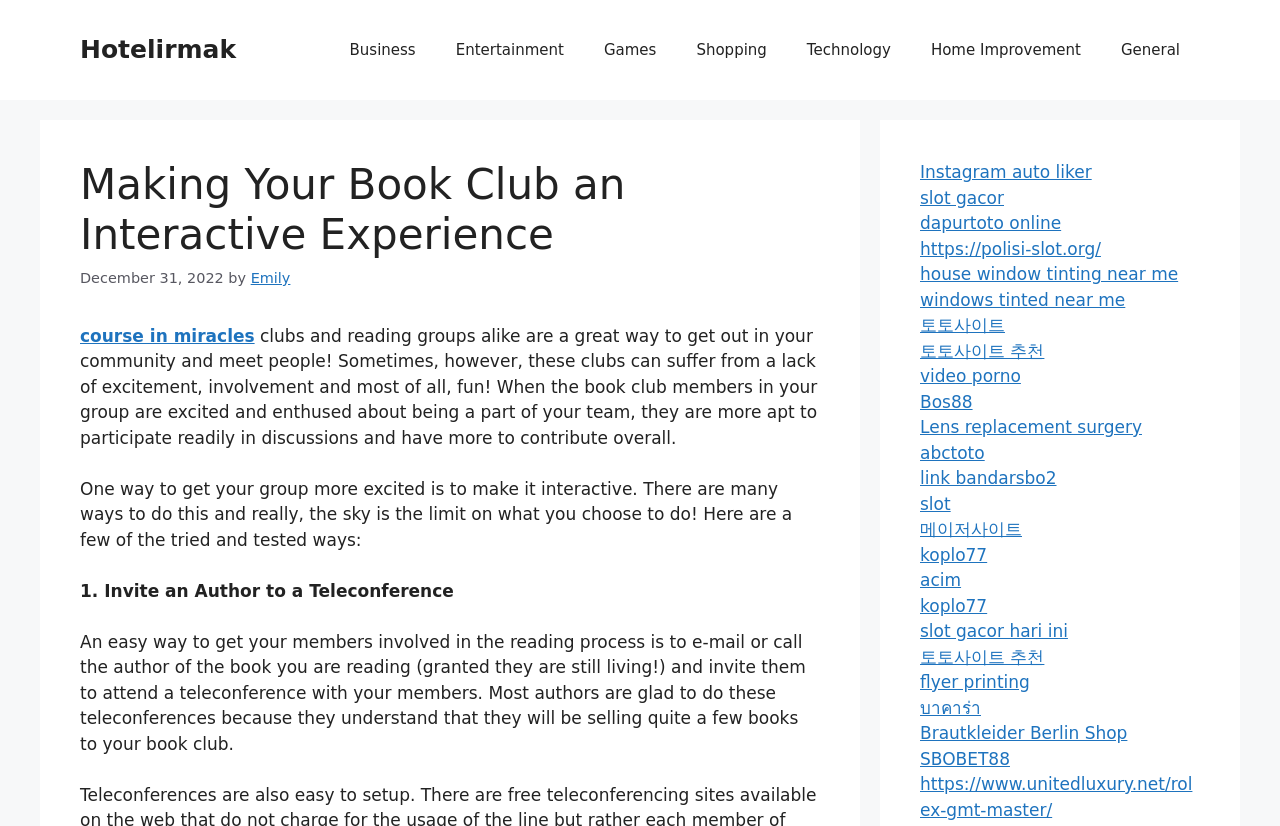Identify the bounding box coordinates of the element that should be clicked to fulfill this task: "Check the link to acim". The coordinates should be provided as four float numbers between 0 and 1, i.e., [left, top, right, bottom].

[0.719, 0.69, 0.751, 0.714]